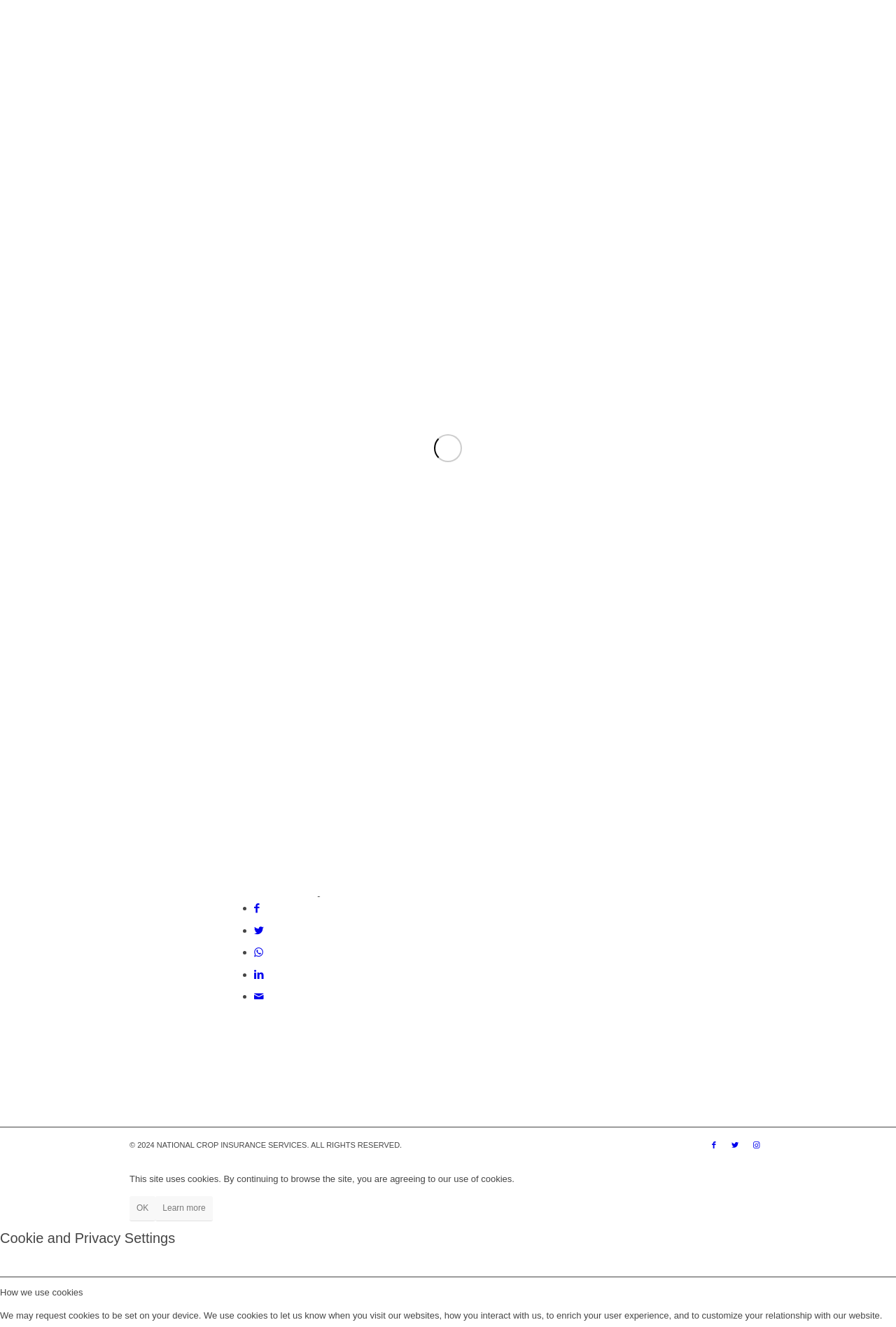Respond to the question with just a single word or phrase: 
What is the name of the author of the article?

Elizabeth Fusick